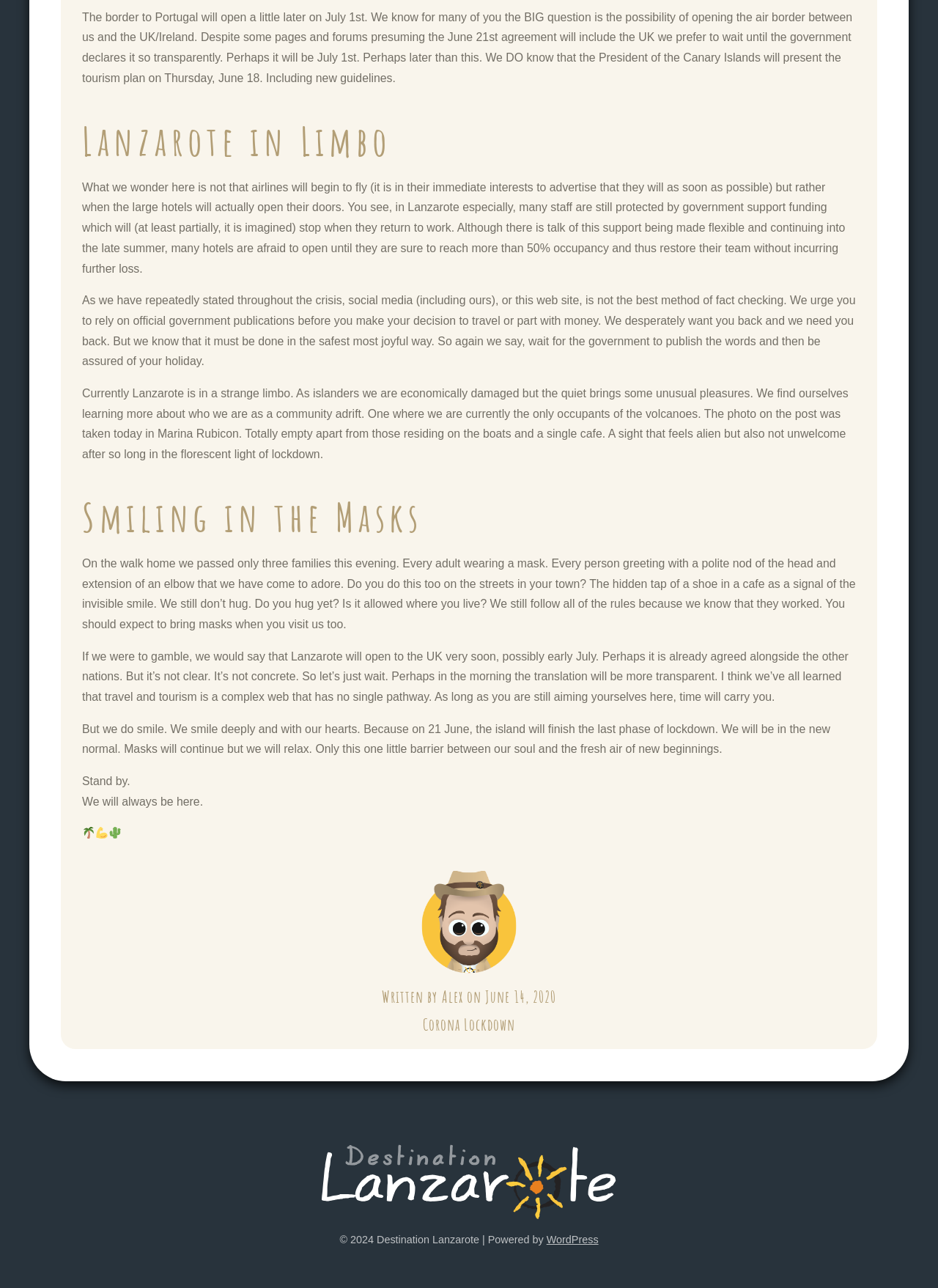Using floating point numbers between 0 and 1, provide the bounding box coordinates in the format (top-left x, top-left y, bottom-right x, bottom-right y). Locate the UI element described here: Corona Lockdown

[0.451, 0.788, 0.549, 0.803]